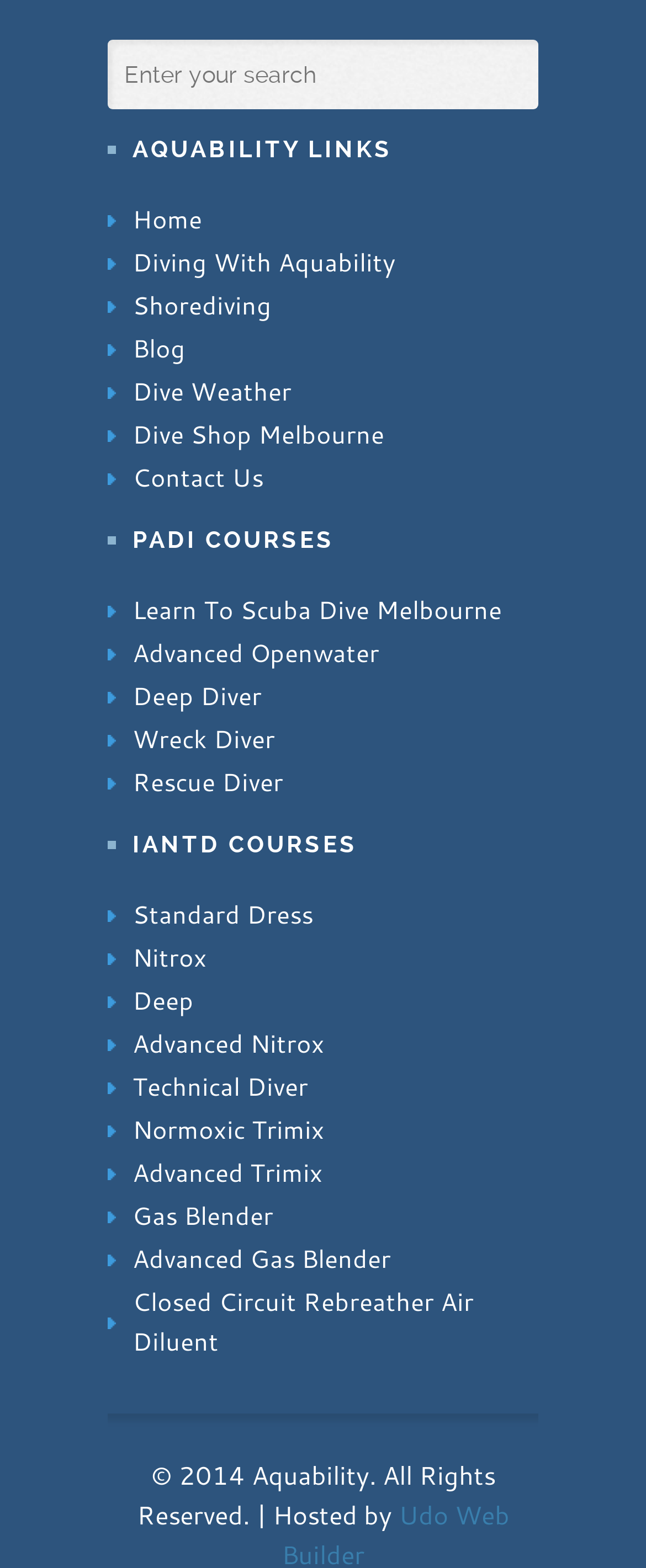Please identify the bounding box coordinates of the element's region that needs to be clicked to fulfill the following instruction: "Go to Home page". The bounding box coordinates should consist of four float numbers between 0 and 1, i.e., [left, top, right, bottom].

[0.167, 0.127, 0.833, 0.155]